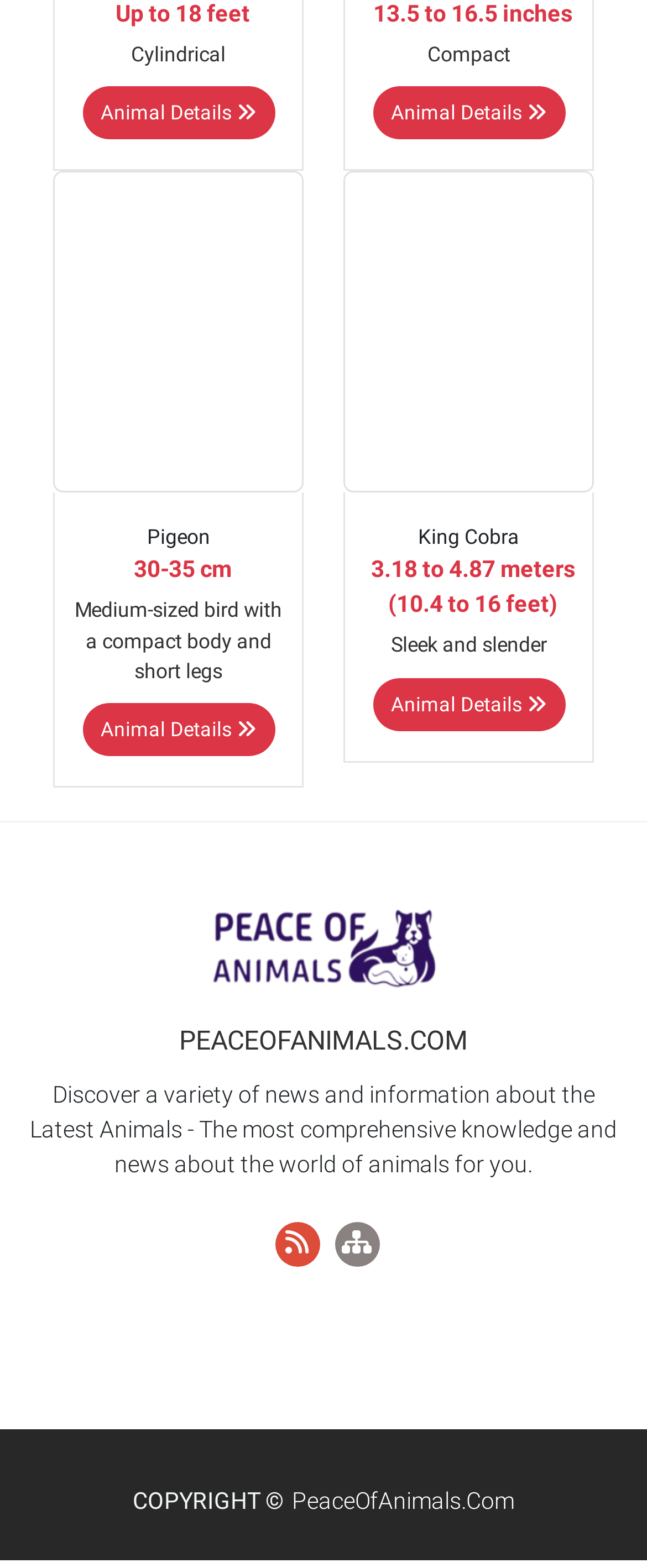Please reply with a single word or brief phrase to the question: 
What is the size of the Pigeon?

30-35 cm